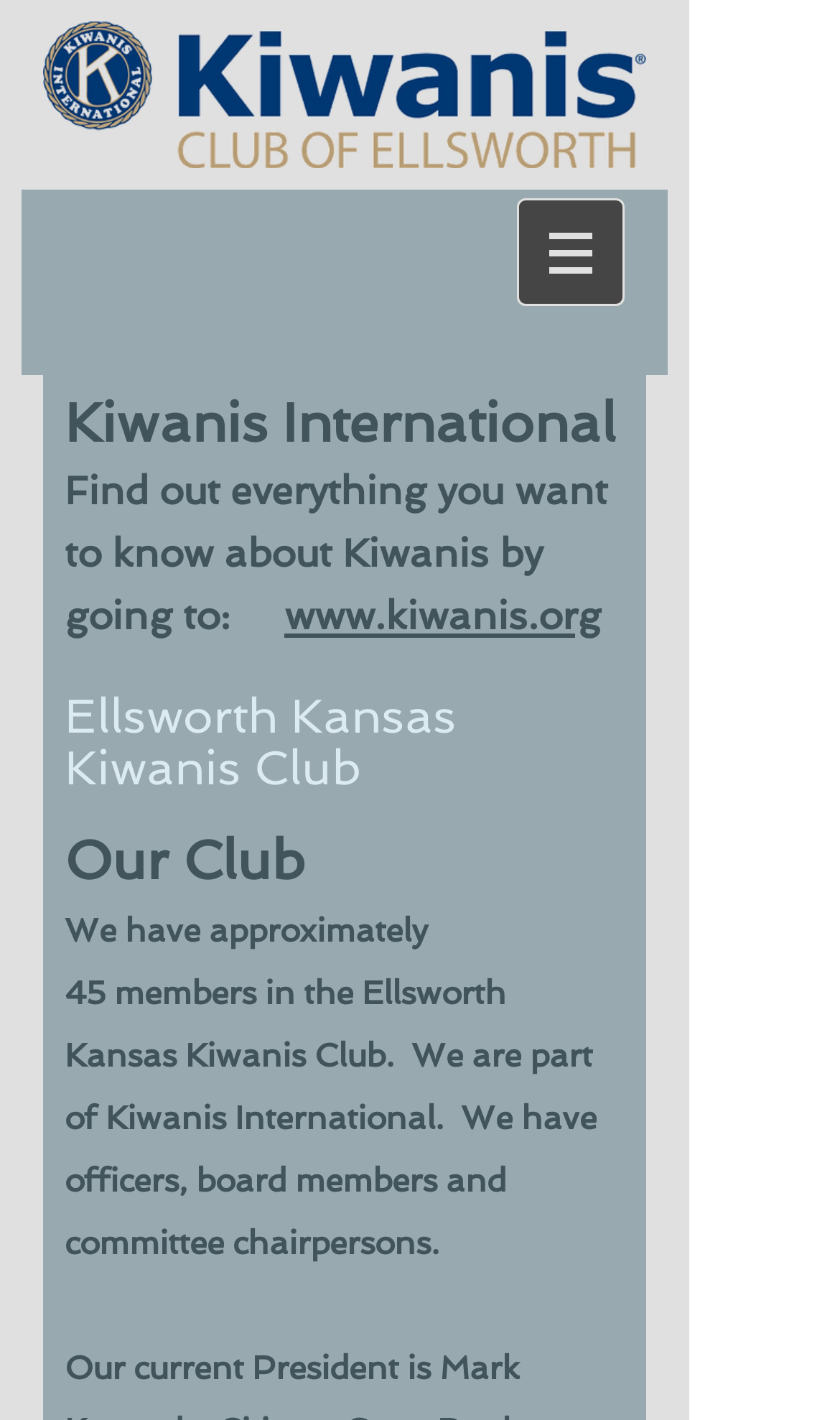What is the color of the logo?
Using the image as a reference, deliver a detailed and thorough answer to the question.

I found the answer by looking at the image element on the webpage, which is described as 'logo_kiwanis_horizontal_gold-blue_rgb for web.png', indicating that the logo is gold and blue in color.